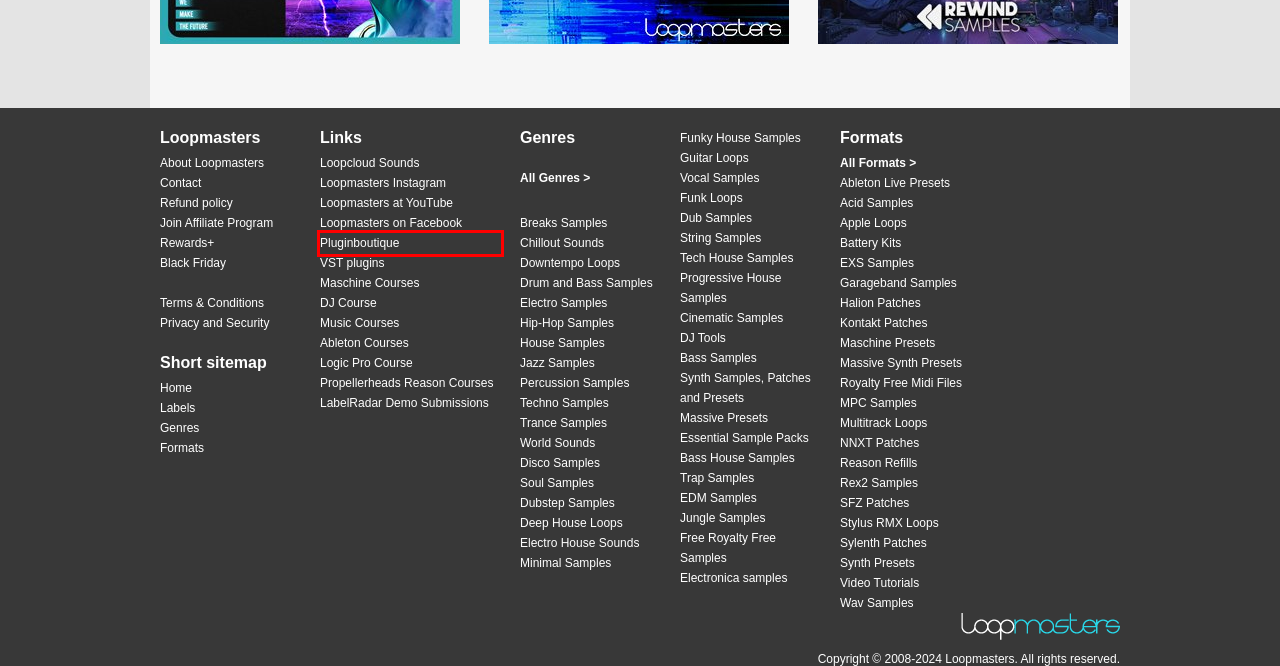Examine the webpage screenshot and identify the UI element enclosed in the red bounding box. Pick the webpage description that most accurately matches the new webpage after clicking the selected element. Here are the candidates:
A. Sample Packs & Music Loops on Subscription | Loopcloud
B. Reason Tutorials | Online Courses | Producertech
C. LabelRadar
D. Logic Pro online music production course | Producertech
E. VST Plugins, Synth Presets, Effects, Virtual Instruments, Music
F. Maschine Online Courses | Producertech
G. Ableton Live Online Courses | Online Learning | Producertech
H. Music Sampling Tutorials & Courses Online | Producertech

E